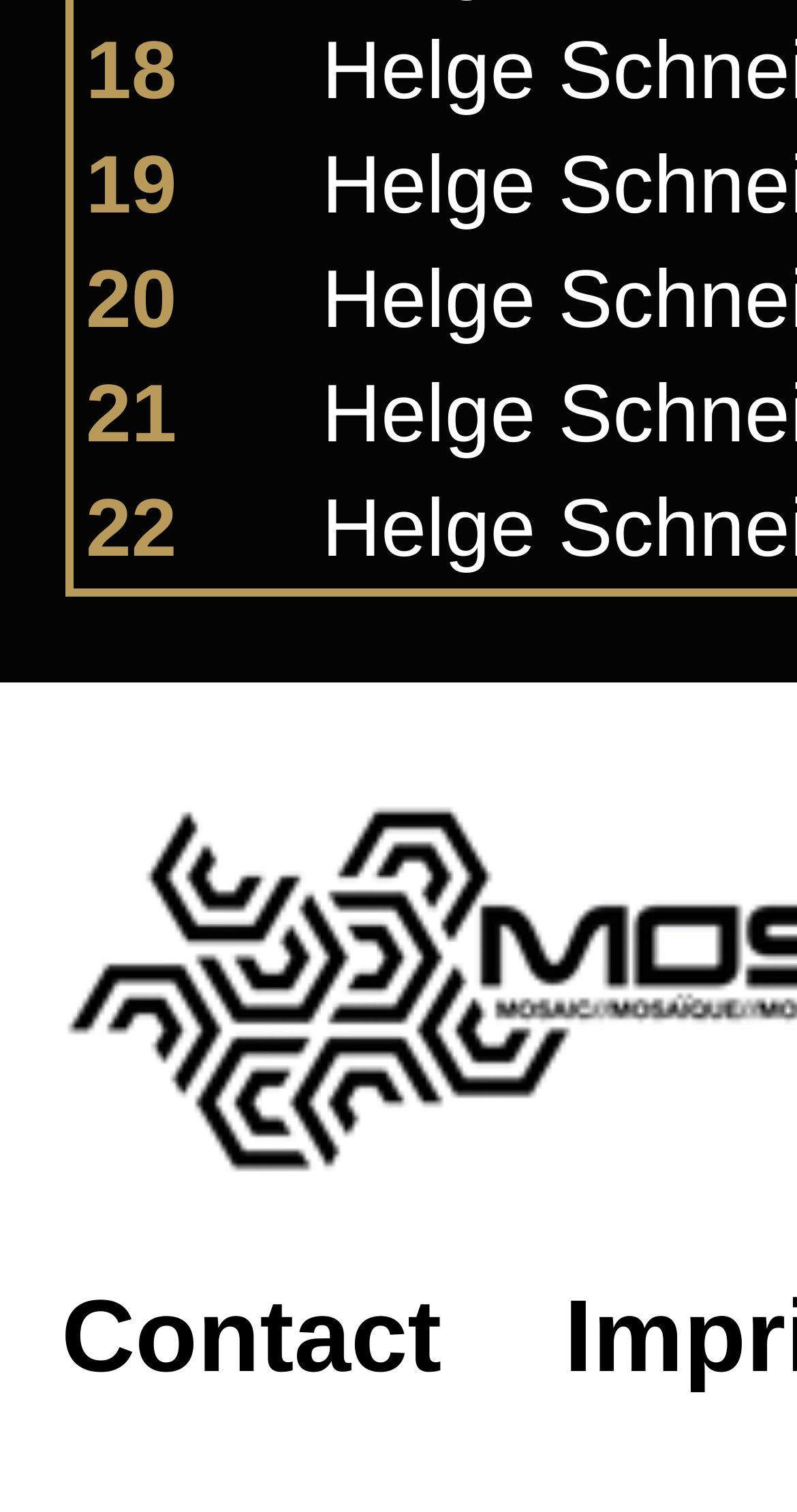What is the purpose of the table cell containing 'Contact'?
Offer a detailed and exhaustive answer to the question.

The table cell with the text 'Contact' contains a link element, which implies that it is a clickable element that directs the user to a contact page or a page with contact information.